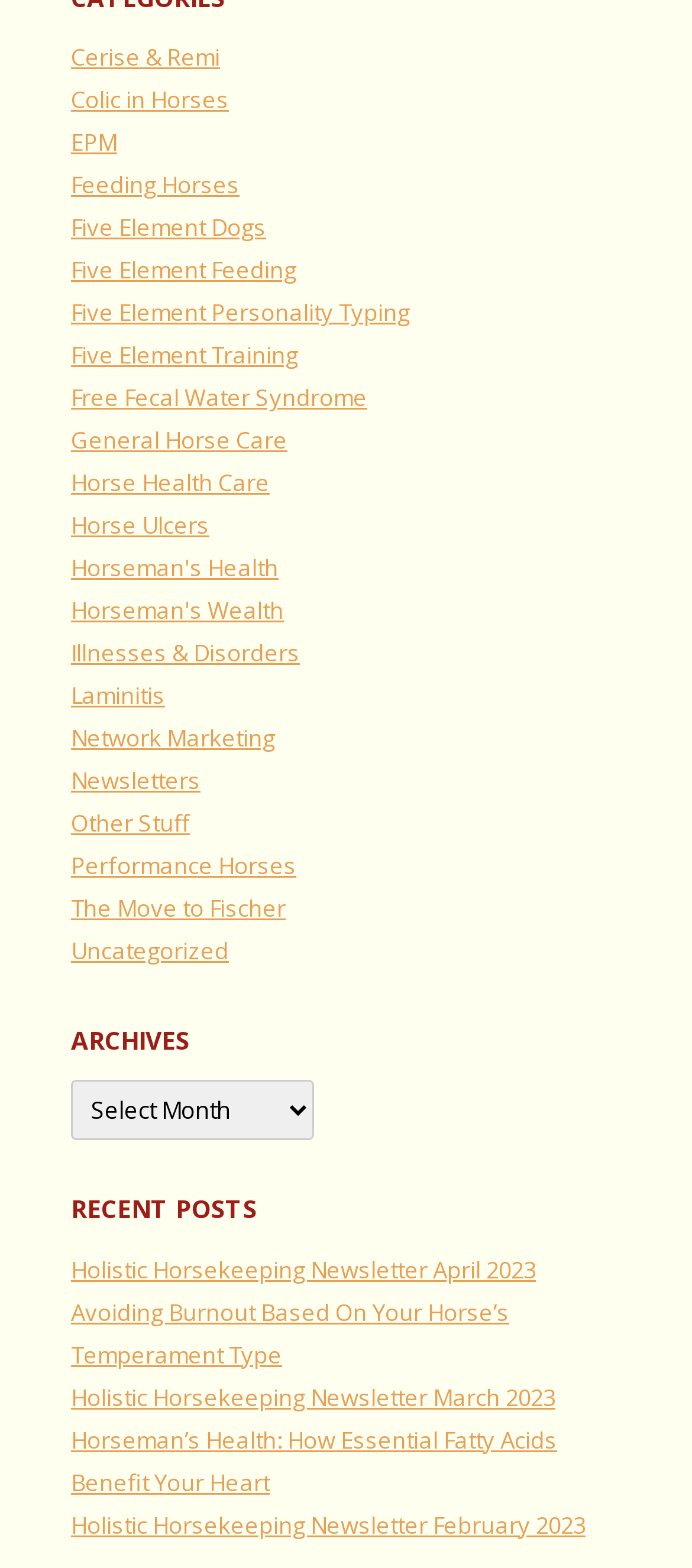Respond to the following question using a concise word or phrase: 
How many links are there on the webpage?

34